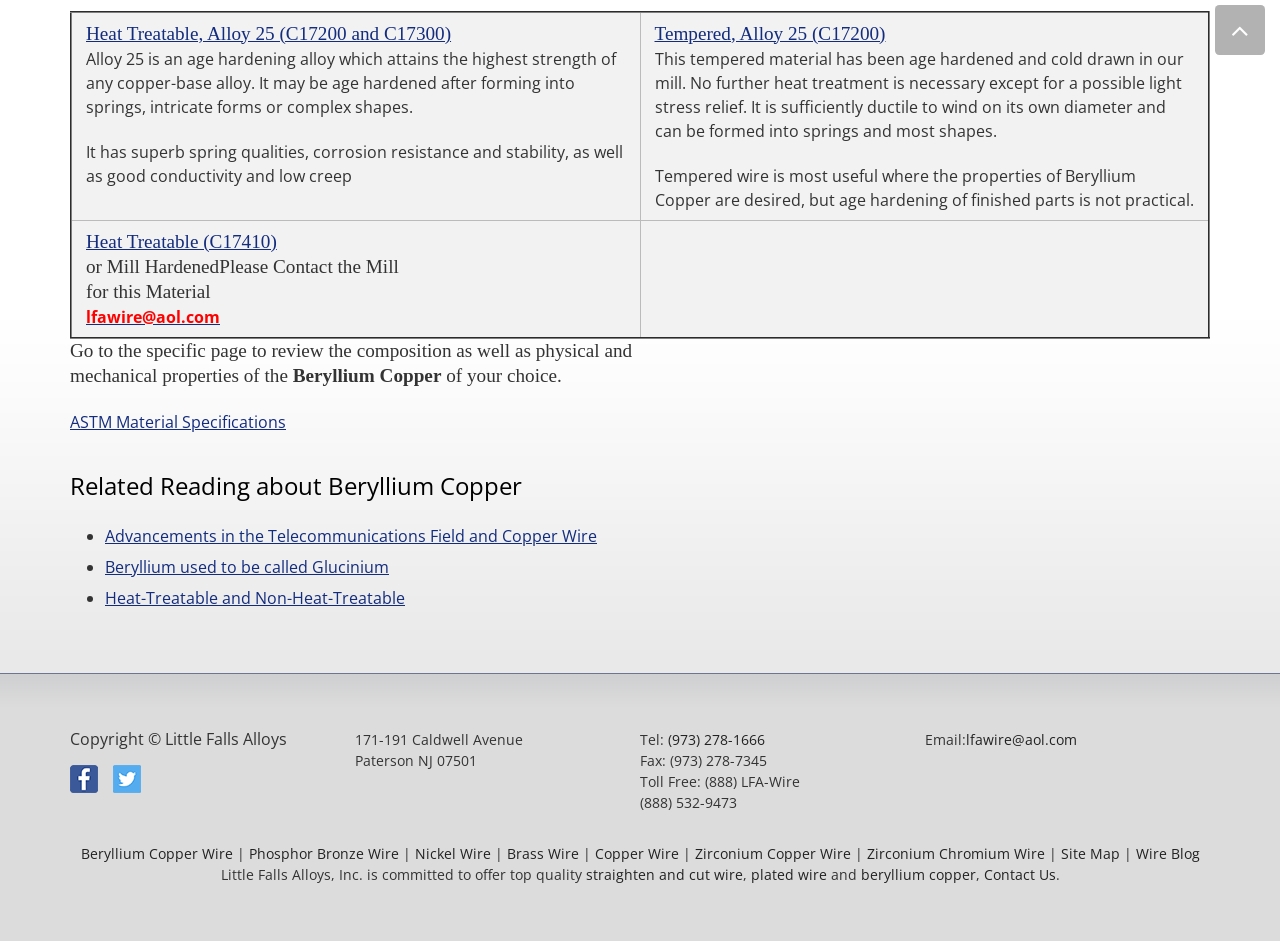What is the address of Little Falls Alloys, Inc.?
Analyze the image and deliver a detailed answer to the question.

The address of Little Falls Alloys, Inc. can be found at the bottom of the webpage, where the contact information is provided. The address is 171-191 Caldwell Avenue, Paterson NJ 07501.